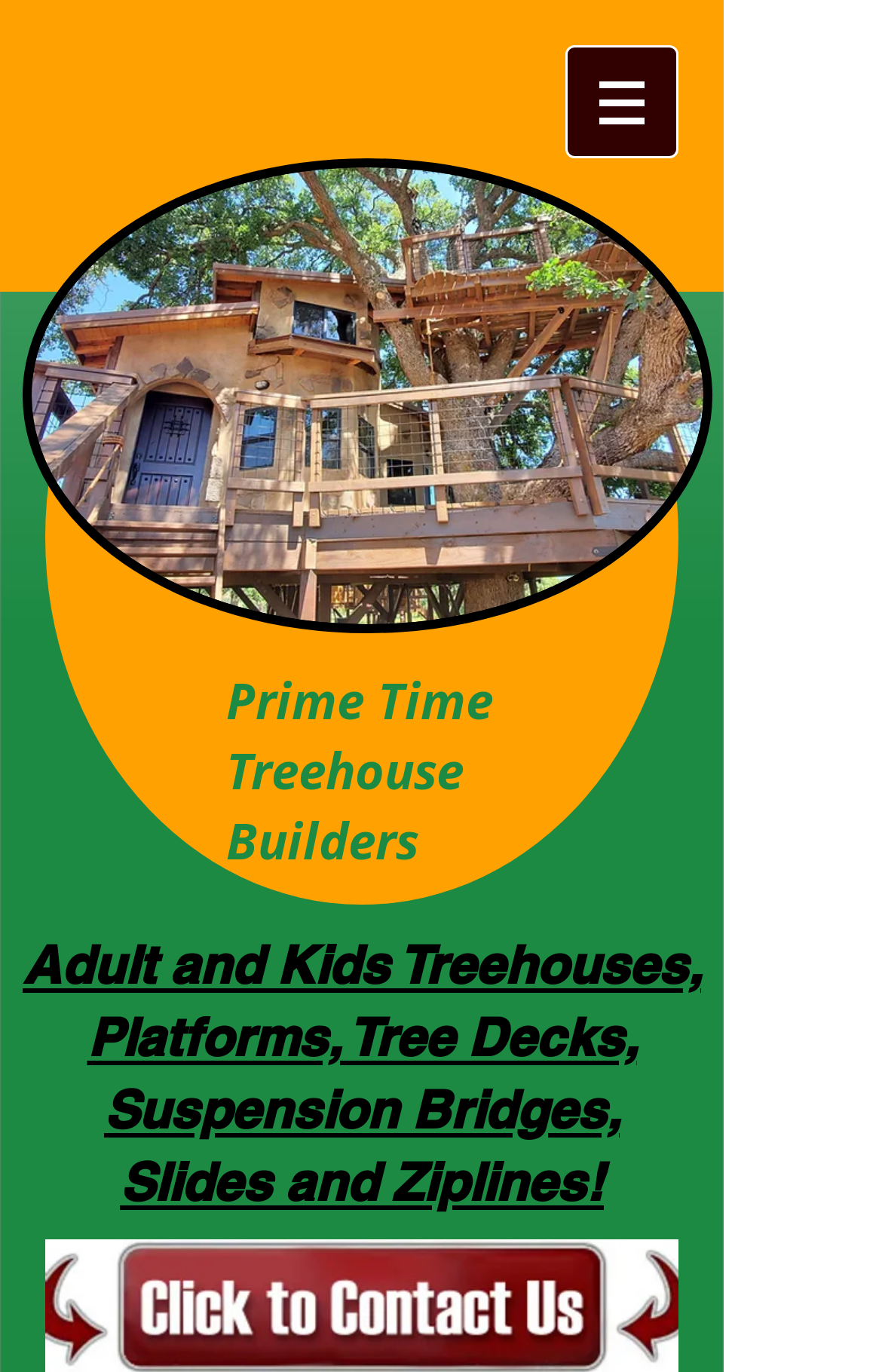What is the company name?
Provide a comprehensive and detailed answer to the question.

The company name can be found in the heading element at the top of the page, which reads 'Prime Time Treehouse Builders'. This is also a link, indicating that it may lead to more information about the company.